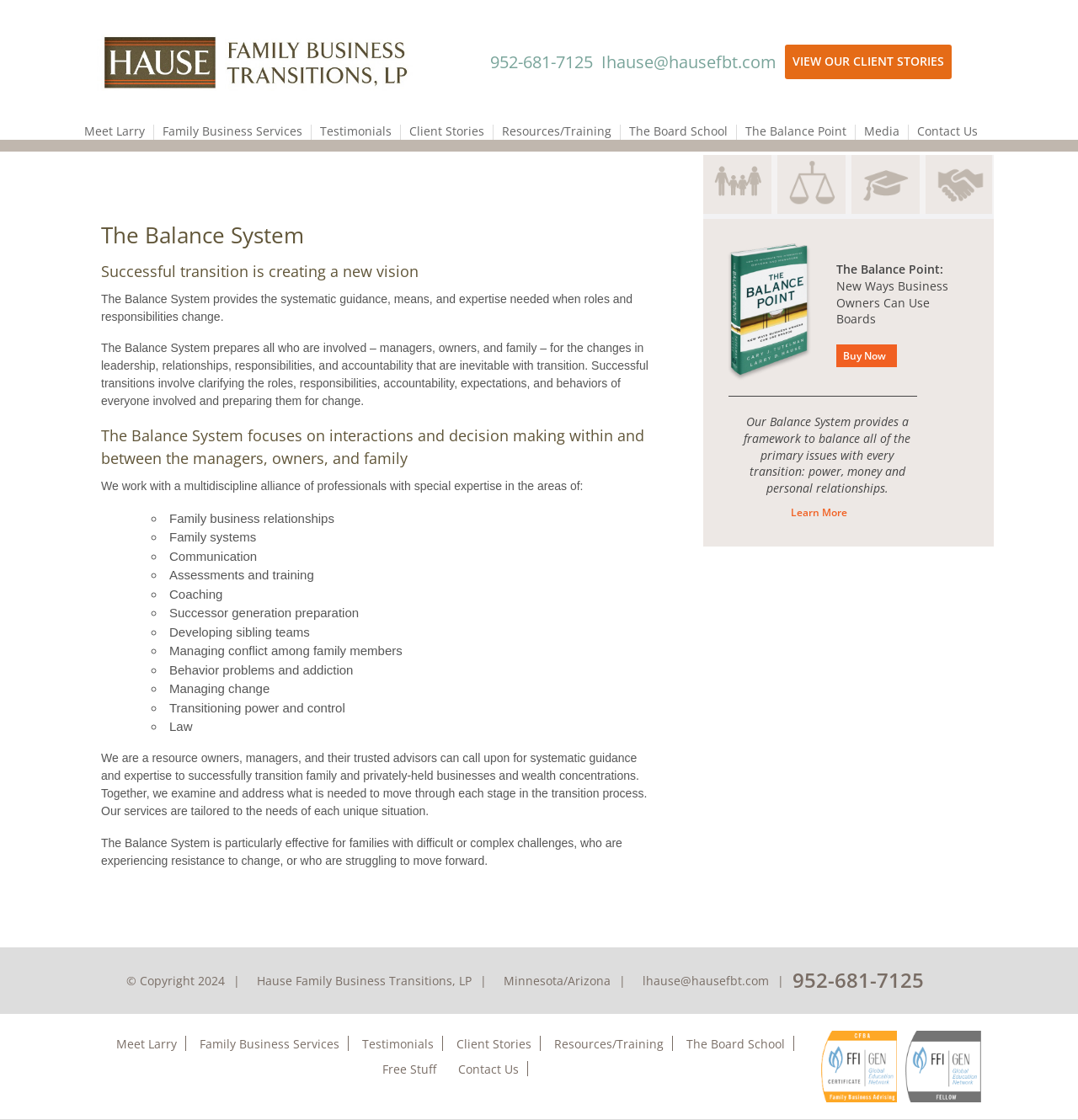Determine the bounding box coordinates of the clickable element to achieve the following action: 'Click the 'VIEW OUR CLIENT STORIES' link'. Provide the coordinates as four float values between 0 and 1, formatted as [left, top, right, bottom].

[0.728, 0.04, 0.883, 0.07]